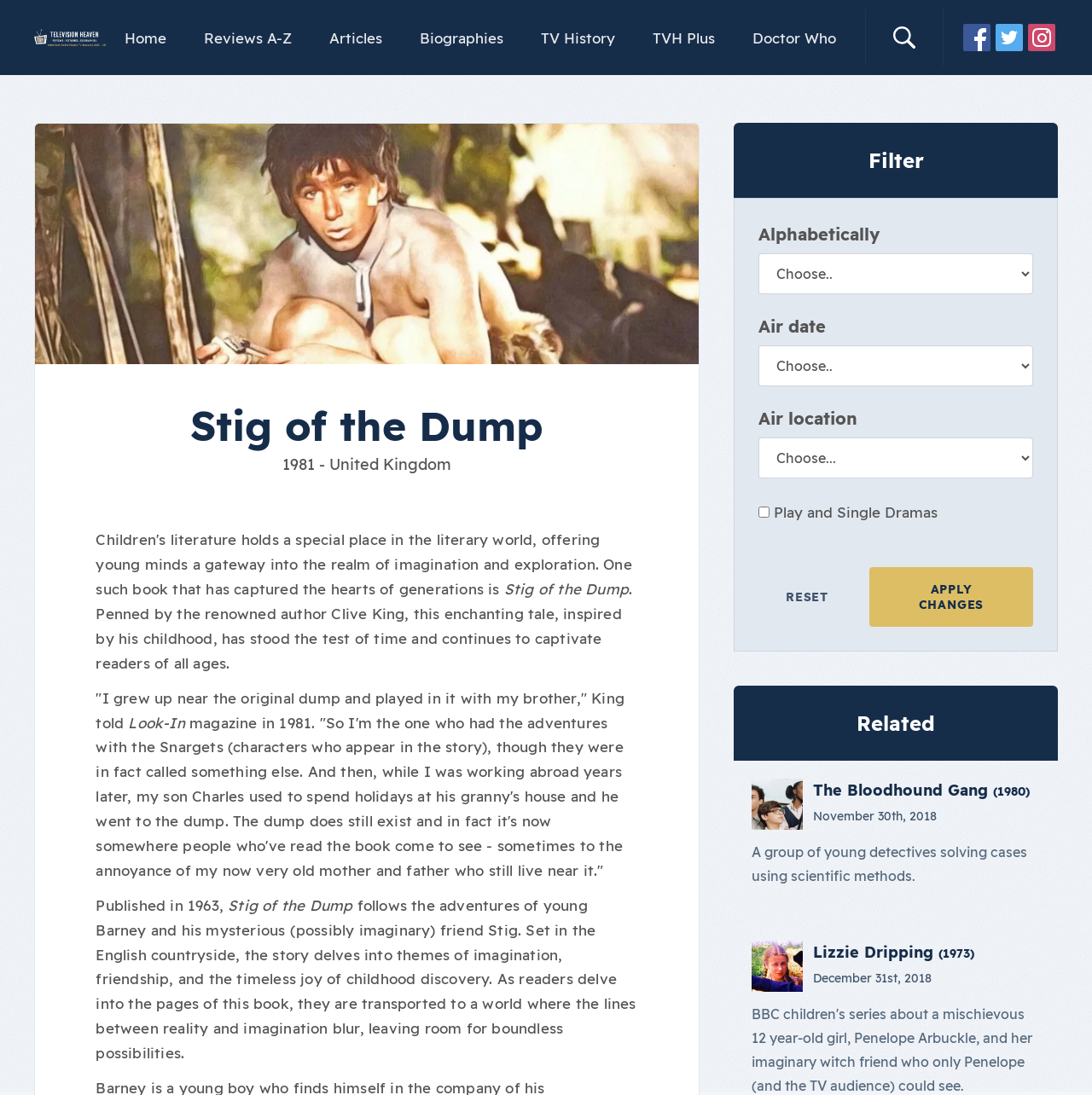Please look at the image and answer the question with a detailed explanation: Who wrote the book 'Stig of the Dump'?

I found the answer by reading the text on the webpage, which mentions that the book 'Stig of the Dump' was penned by the renowned author Clive King.